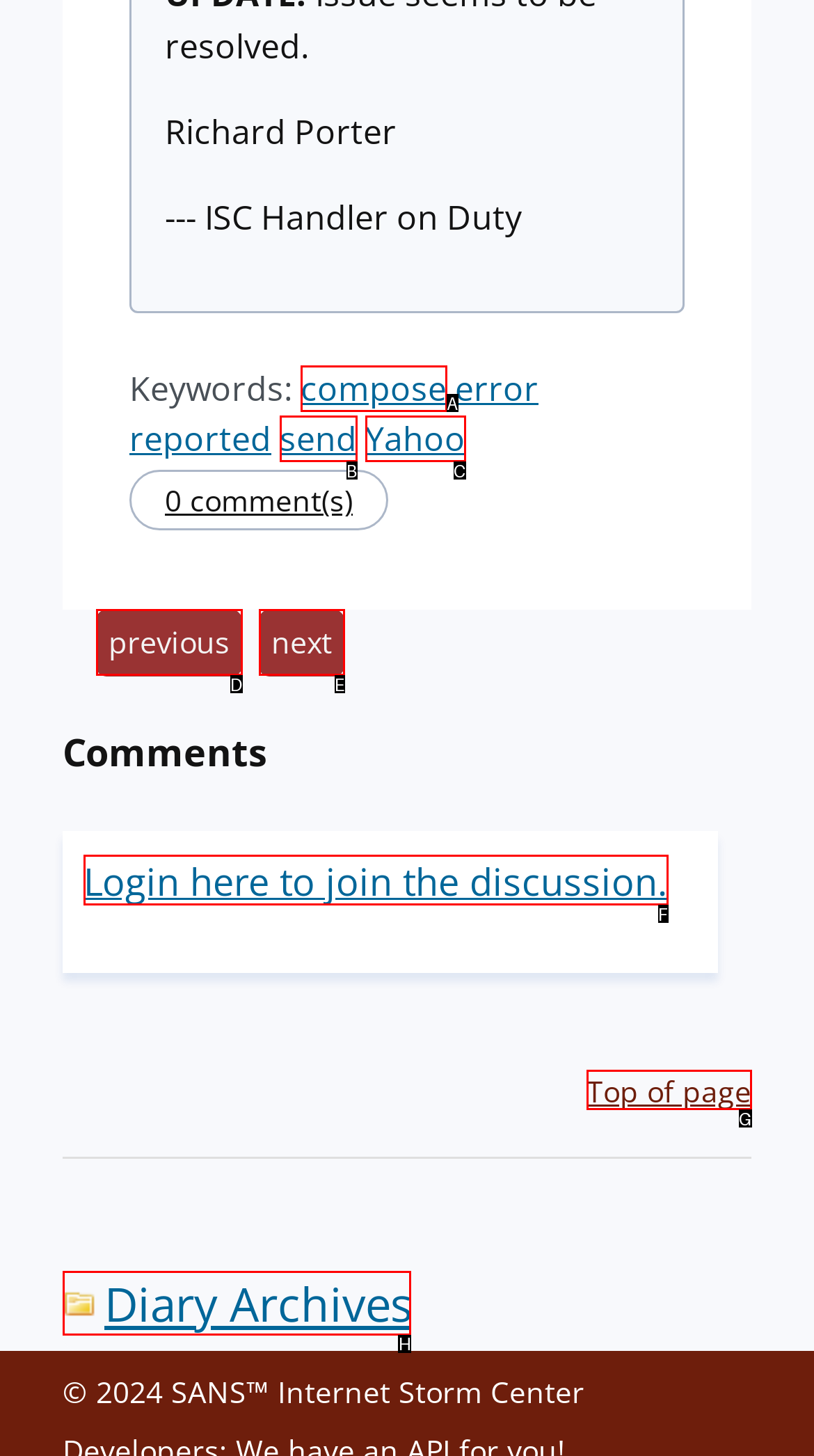Identify the correct UI element to click to follow this instruction: View diary archives
Respond with the letter of the appropriate choice from the displayed options.

H